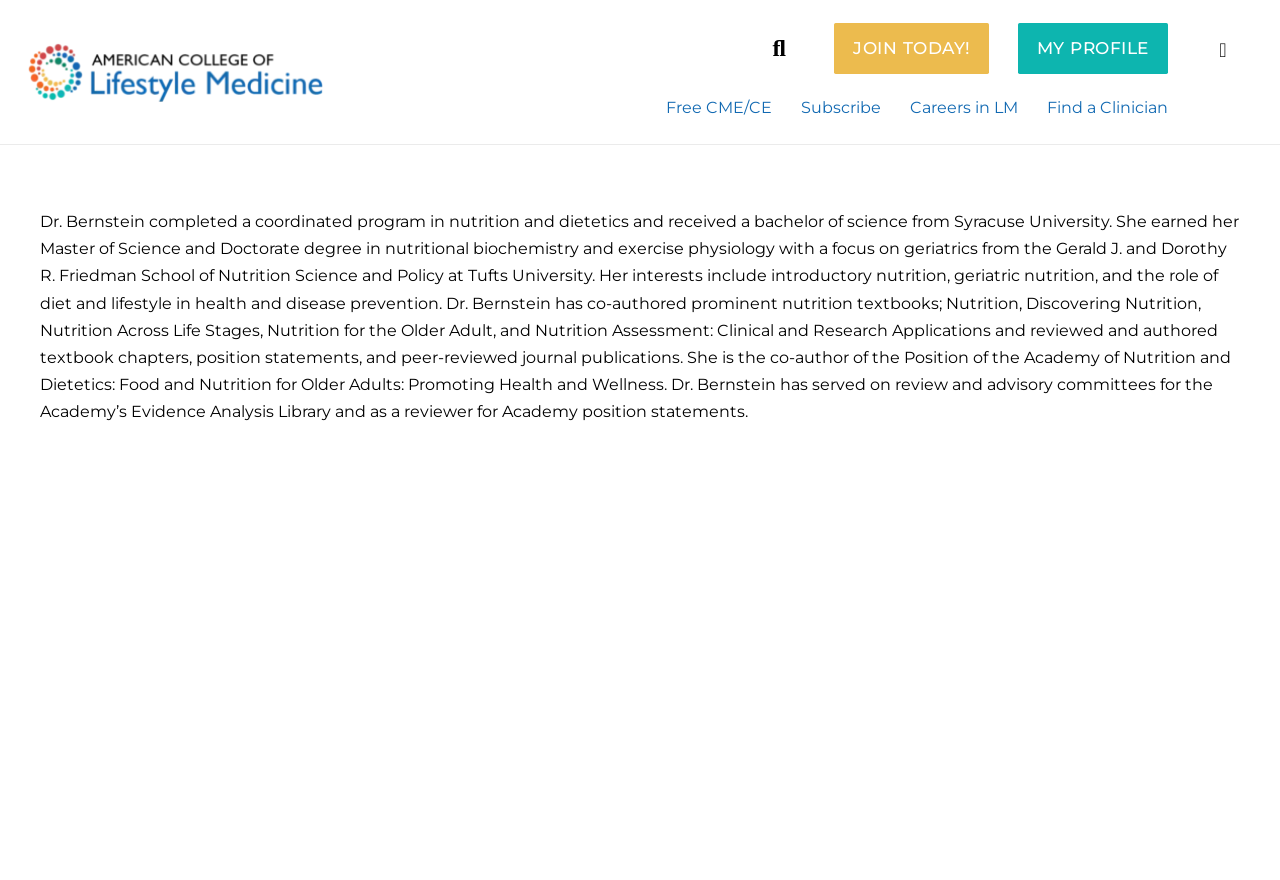Provide the bounding box coordinates of the section that needs to be clicked to accomplish the following instruction: "Click the Free CME/CE link."

[0.497, 0.097, 0.603, 0.138]